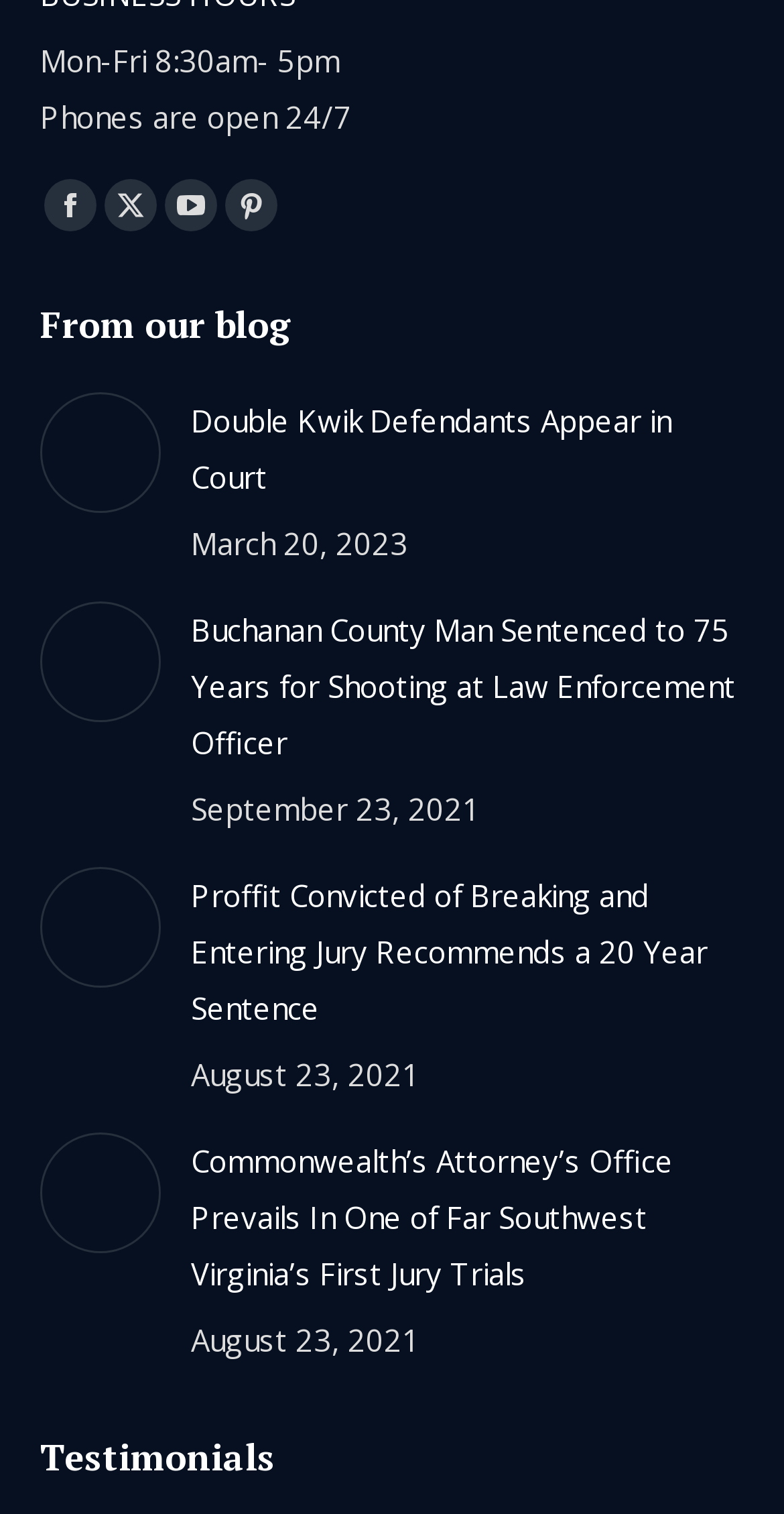Determine the coordinates of the bounding box that should be clicked to complete the instruction: "Open Facebook page". The coordinates should be represented by four float numbers between 0 and 1: [left, top, right, bottom].

[0.056, 0.118, 0.123, 0.153]